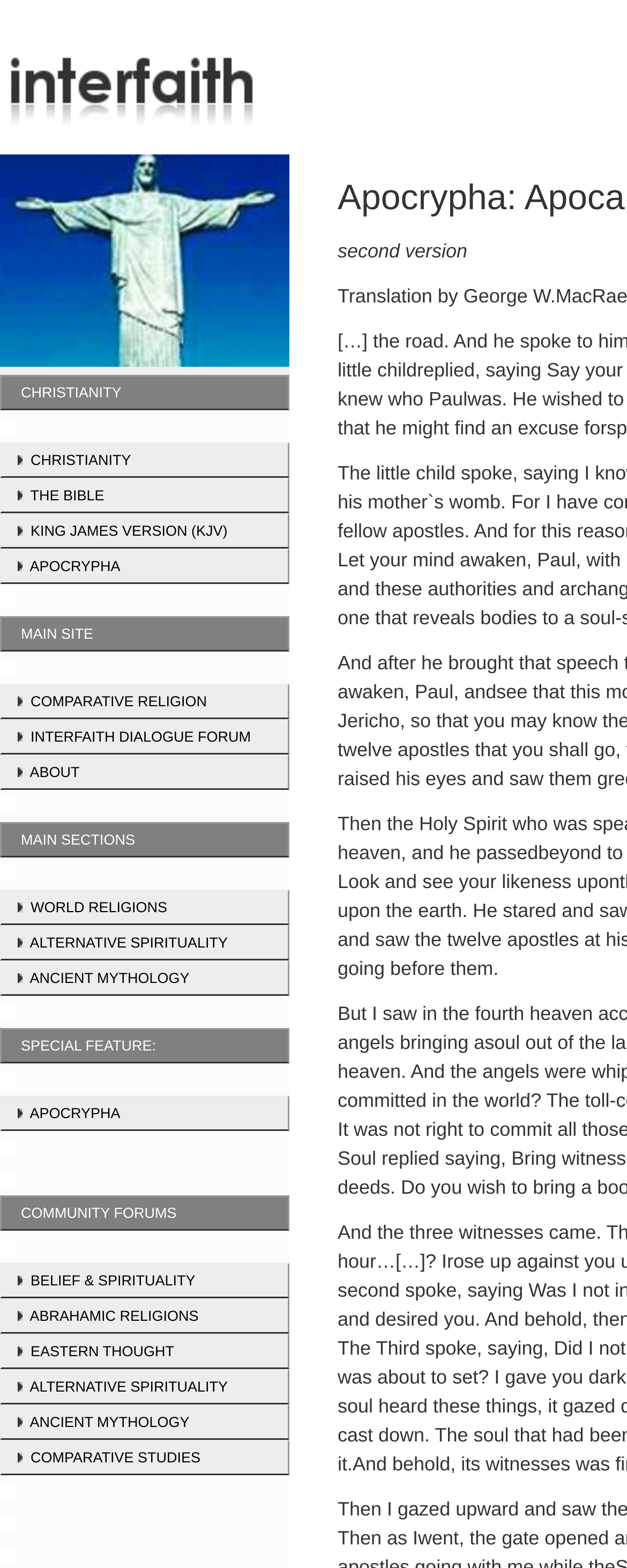What is the 'King James Version'?
Give a single word or phrase as your answer by examining the image.

Bible translation